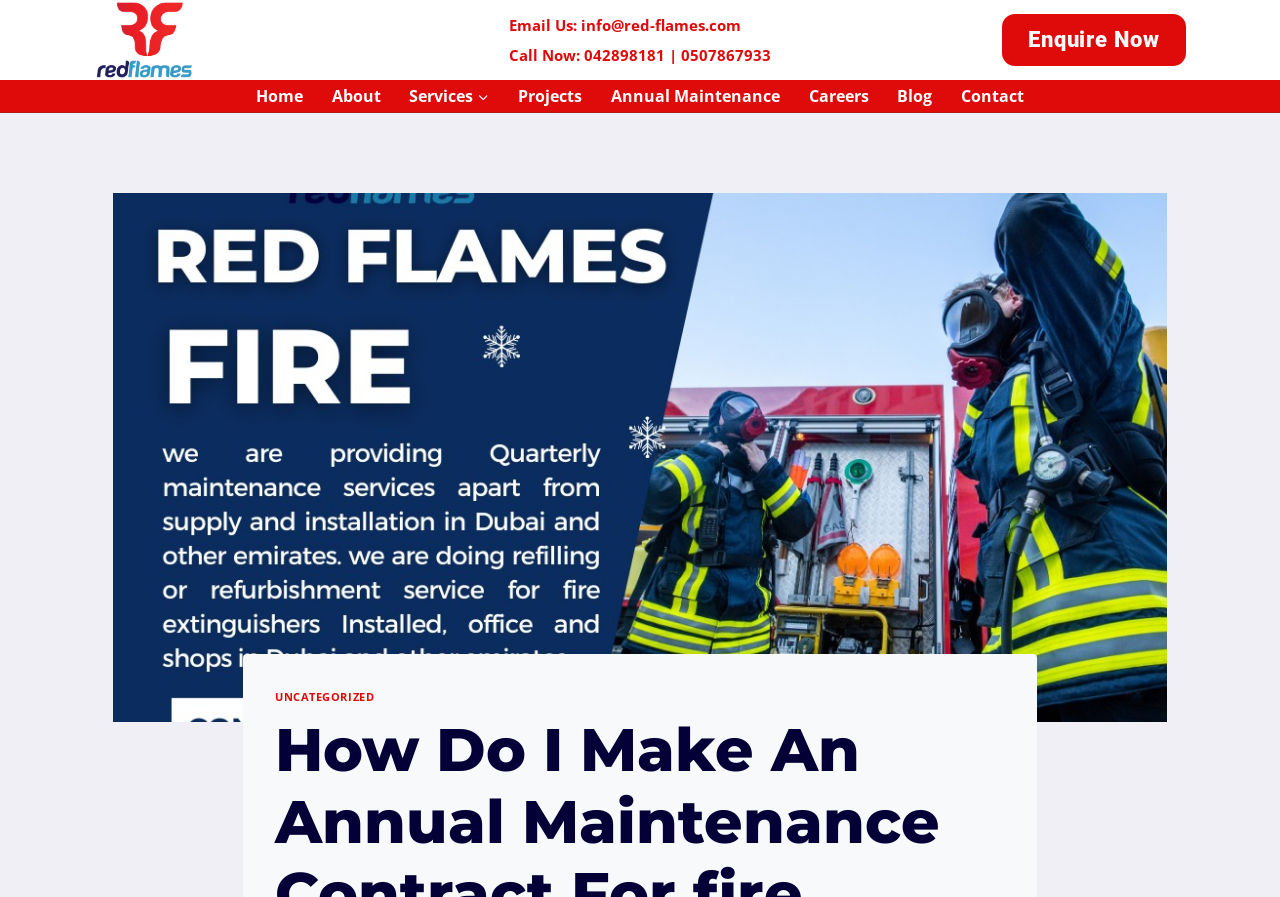Can you find and provide the main heading text of this webpage?

How Do I Make An Annual Maintenance Contract For fire Extinguisher?